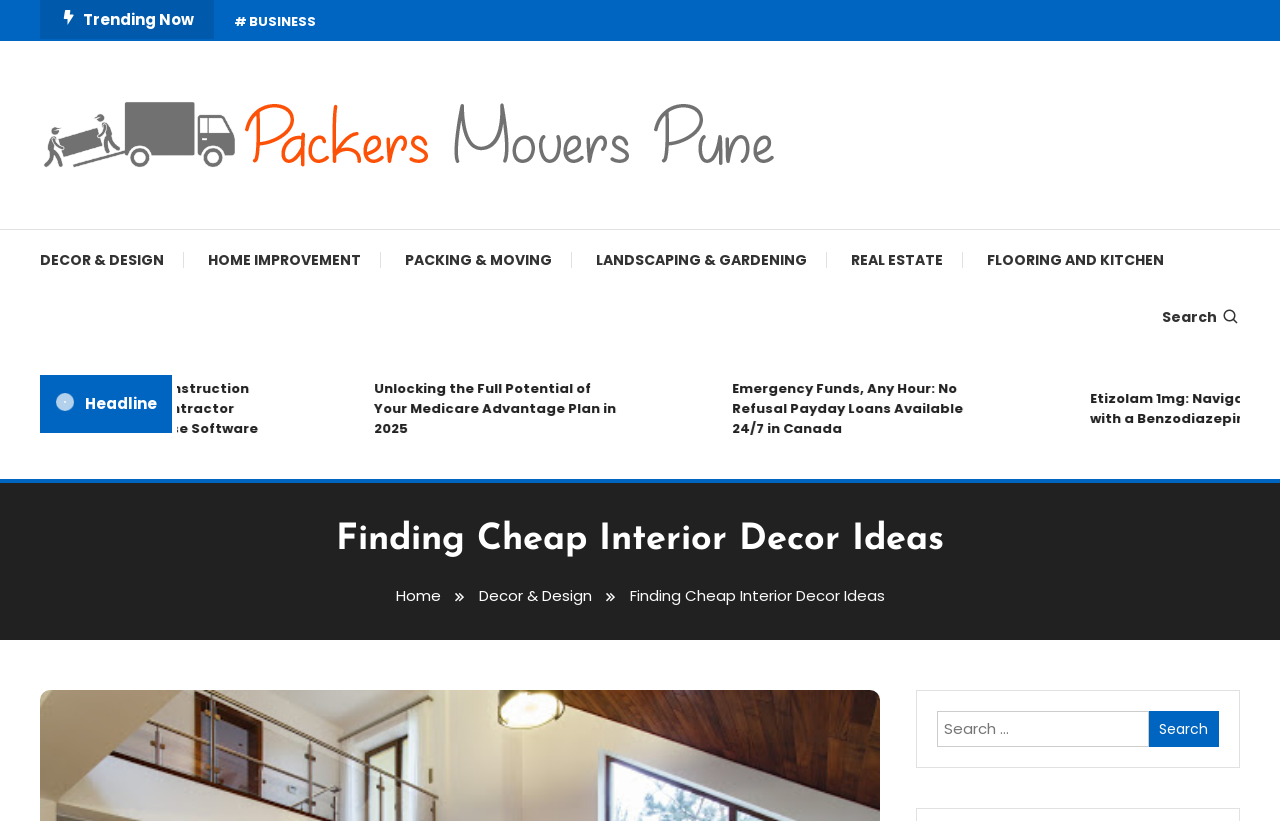Using the description "Home", locate and provide the bounding box of the UI element.

[0.309, 0.713, 0.344, 0.738]